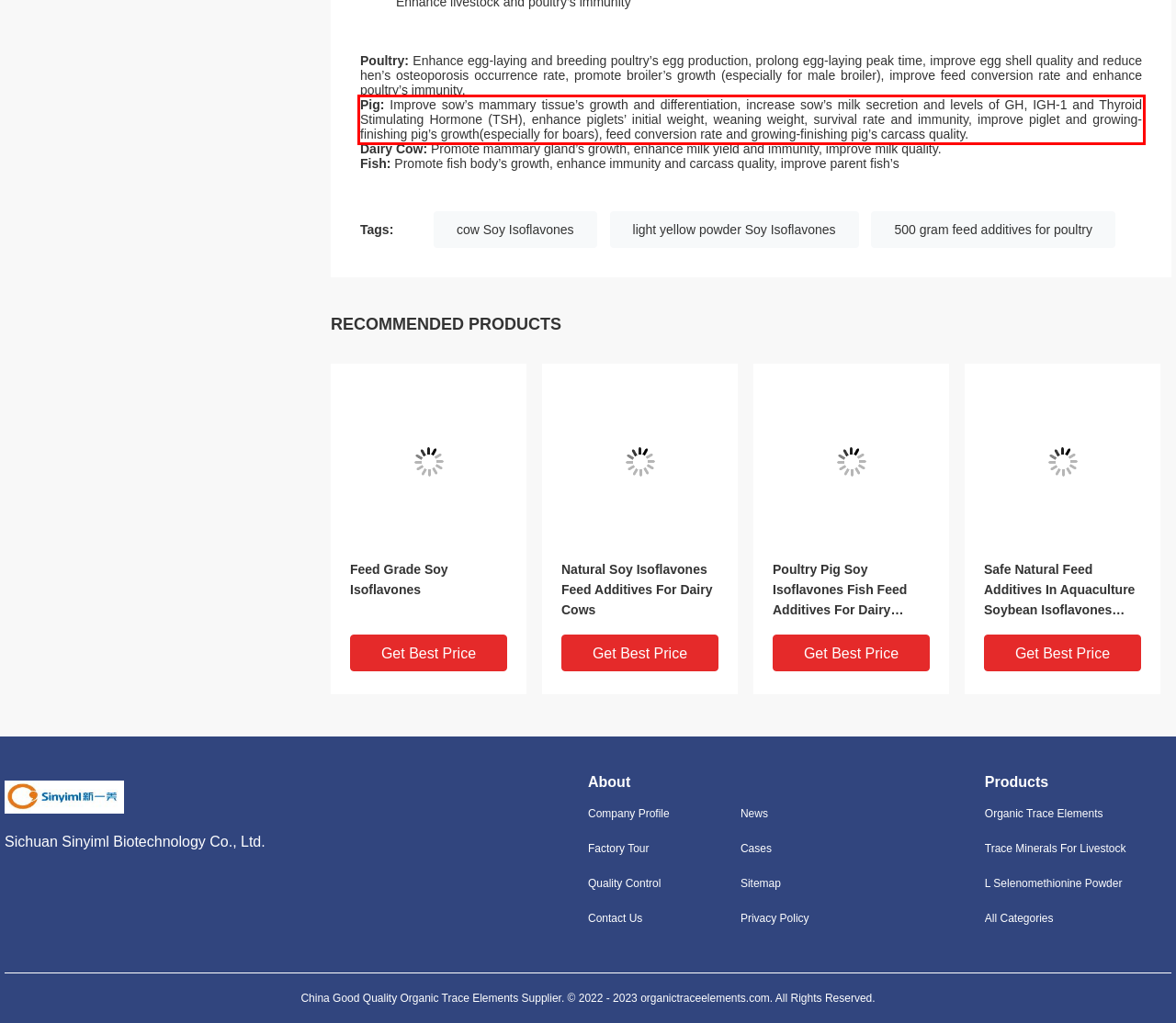You are provided with a screenshot of a webpage that includes a UI element enclosed in a red rectangle. Extract the text content inside this red rectangle.

Pig: Improve sow’s mammary tissue’s growth and differentiation, increase sow’s milk secretion and levels of GH, IGH-1 and Thyroid Stimulating Hormone (TSH), enhance piglets’ initial weight, weaning weight, survival rate and immunity, improve piglet and growing-finishing pig’s growth(especially for boars), feed conversion rate and growing-finishing pig’s carcass quality.